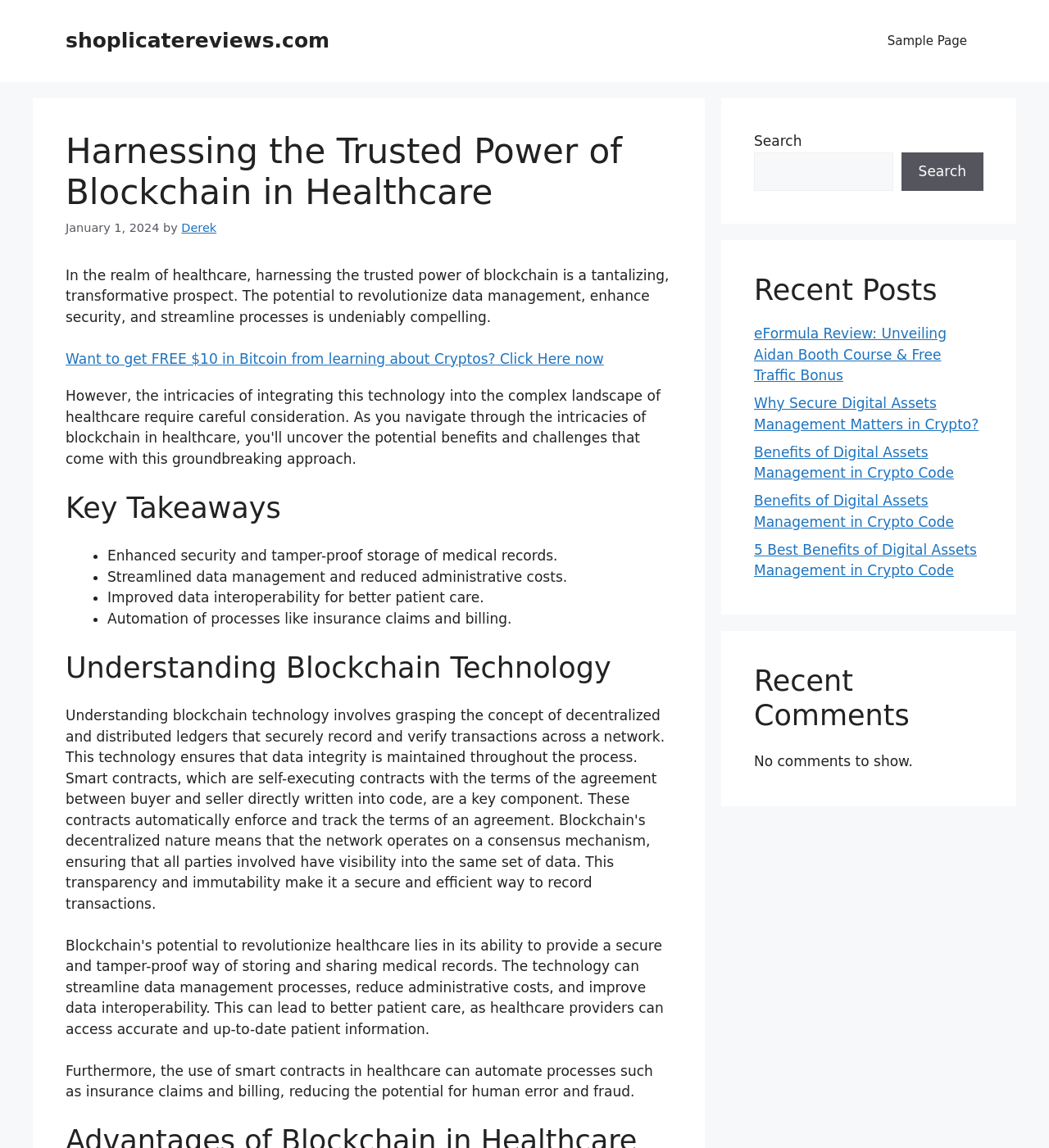Answer the question using only a single word or phrase: 
What is the date of the article?

January 1, 2024